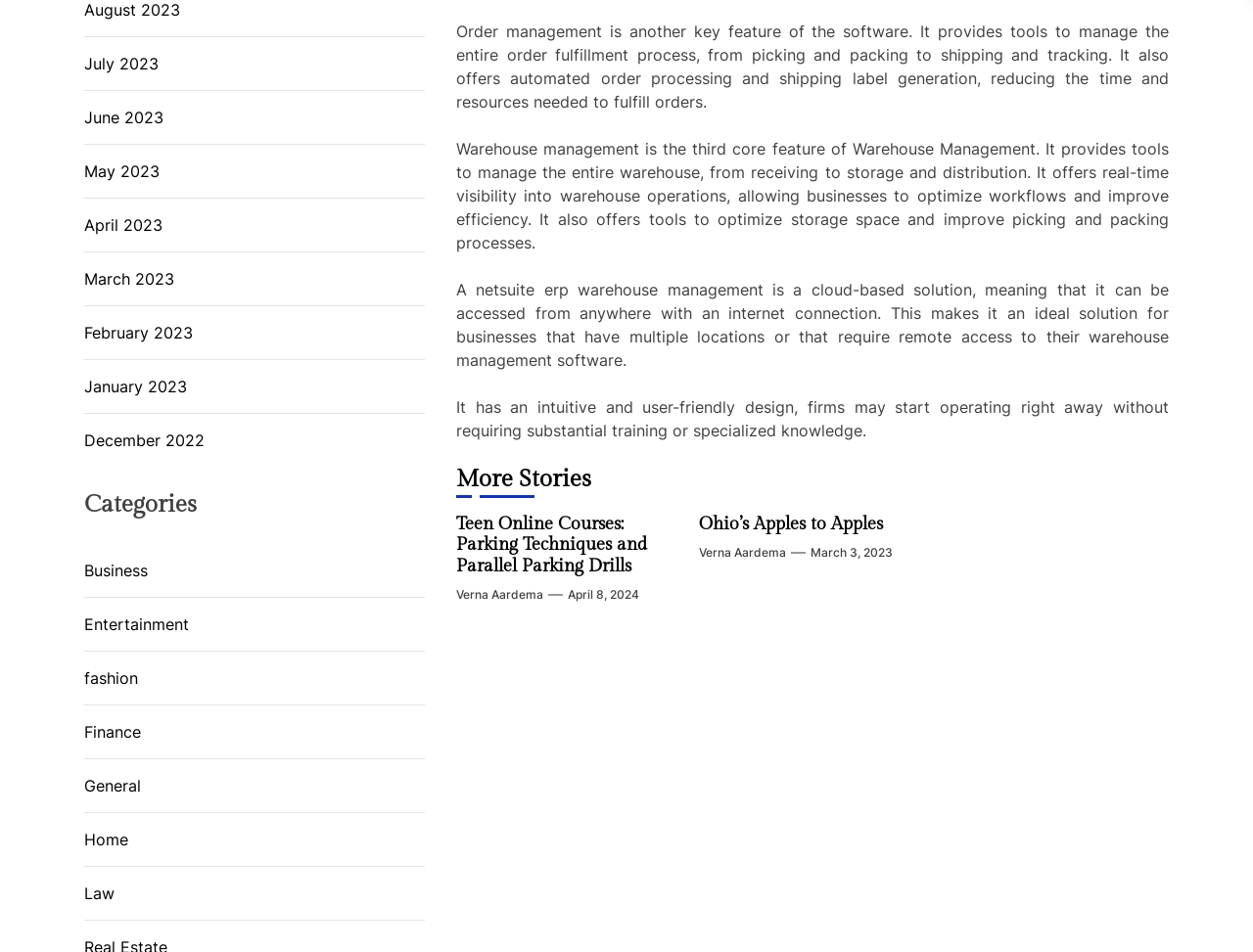Please locate the bounding box coordinates of the element's region that needs to be clicked to follow the instruction: "Read 'Teen Online Courses: Parking Techniques and Parallel Parking Drills'". The bounding box coordinates should be provided as four float numbers between 0 and 1, i.e., [left, top, right, bottom].

[0.364, 0.539, 0.516, 0.605]